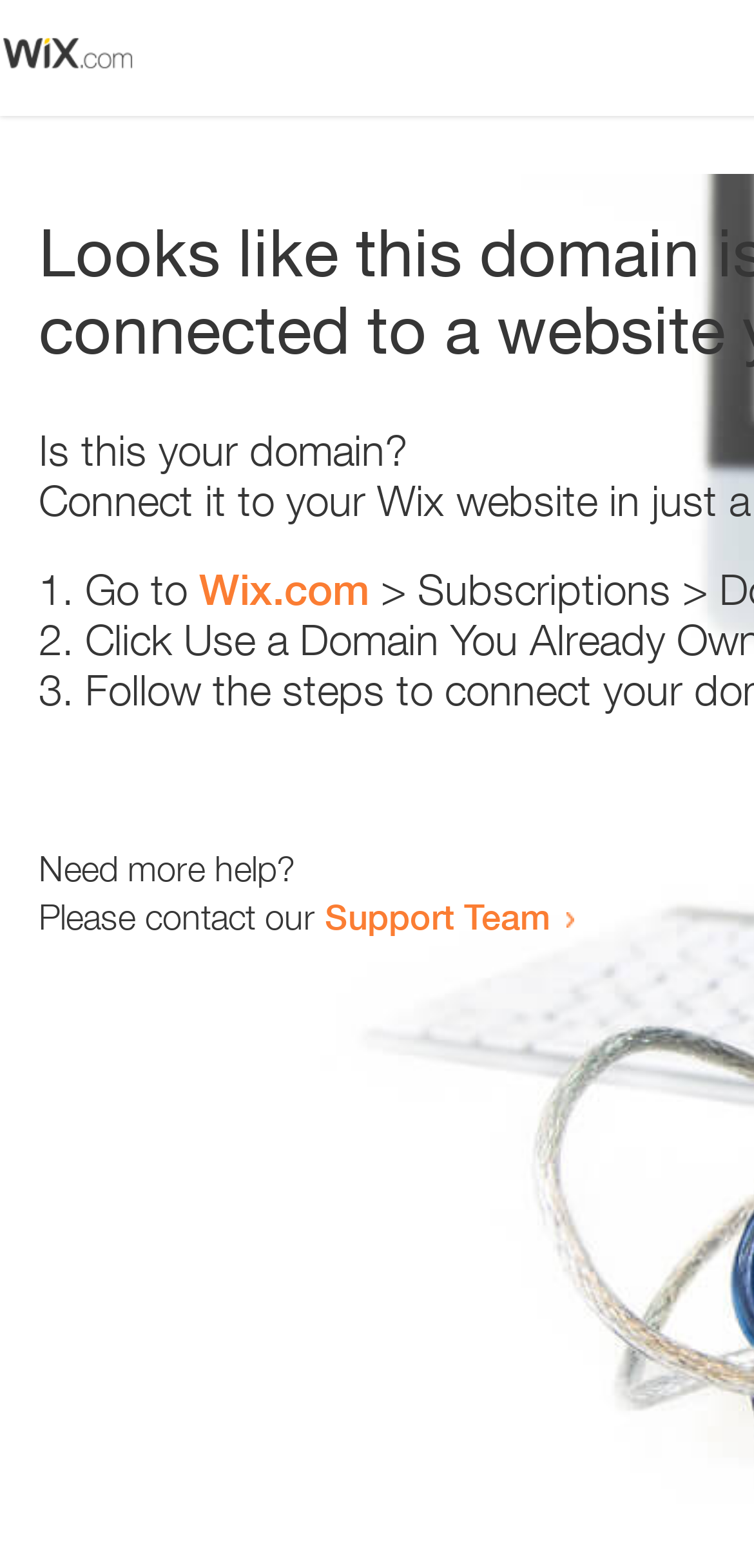Bounding box coordinates are specified in the format (top-left x, top-left y, bottom-right x, bottom-right y). All values are floating point numbers bounded between 0 and 1. Please provide the bounding box coordinate of the region this sentence describes: Kajabi Website Designer

None